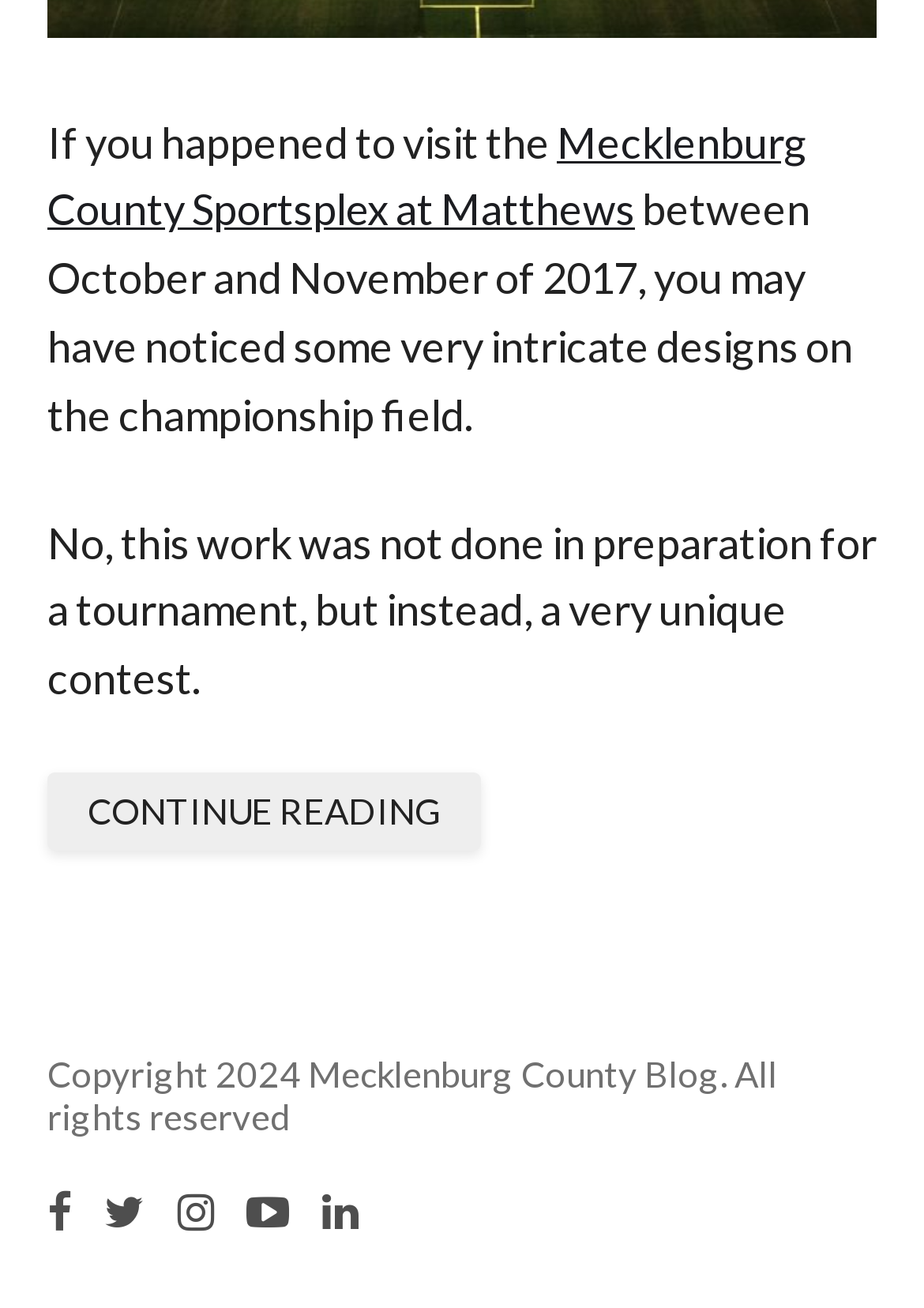Kindly respond to the following question with a single word or a brief phrase: 
What is the year of the copyright mentioned?

2024